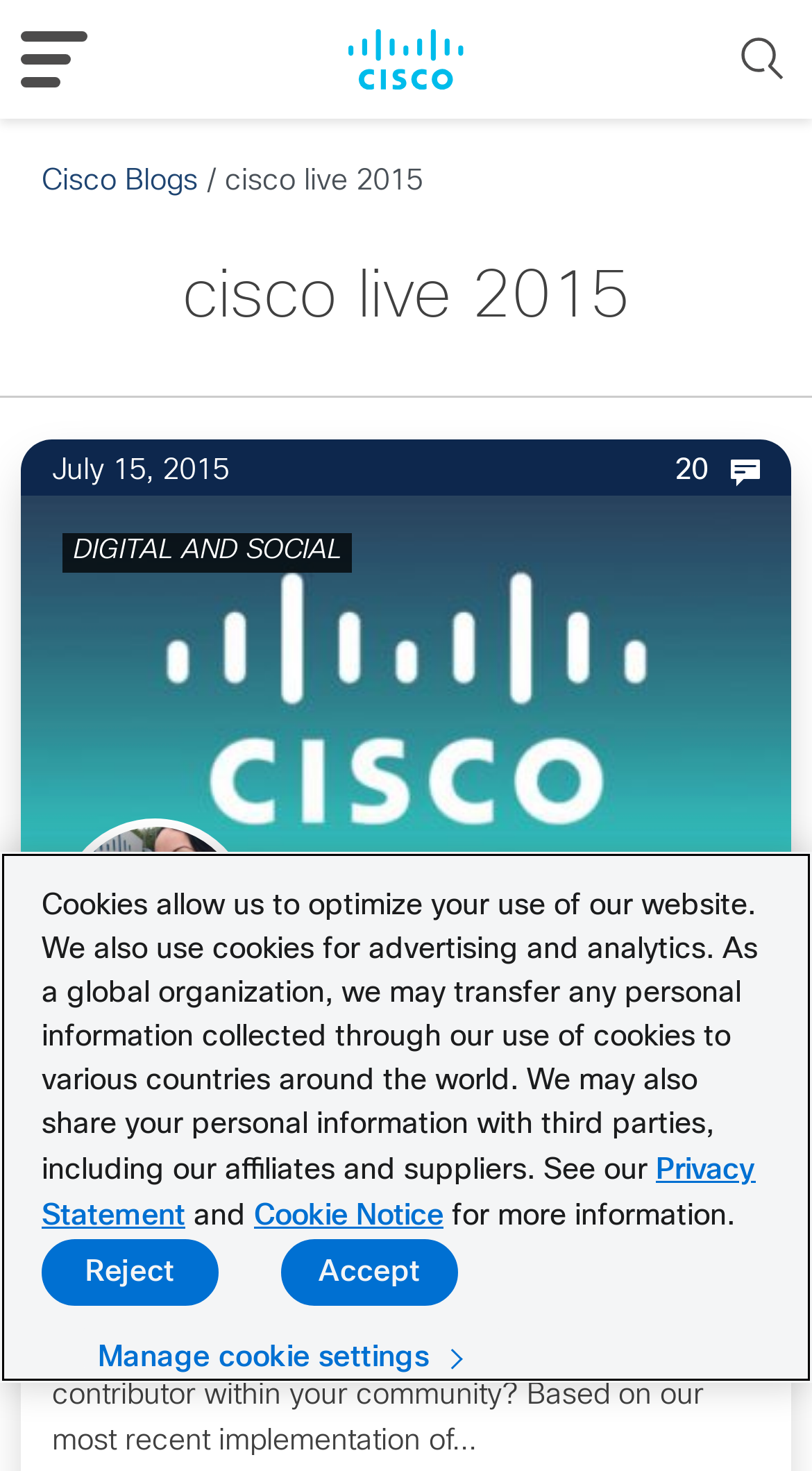What is the name of the blog?
Please elaborate on the answer to the question with detailed information.

The name of the blog can be determined by looking at the link element with the text 'Cisco Blogs' at the top of the page, which suggests that this is the title of the blog.